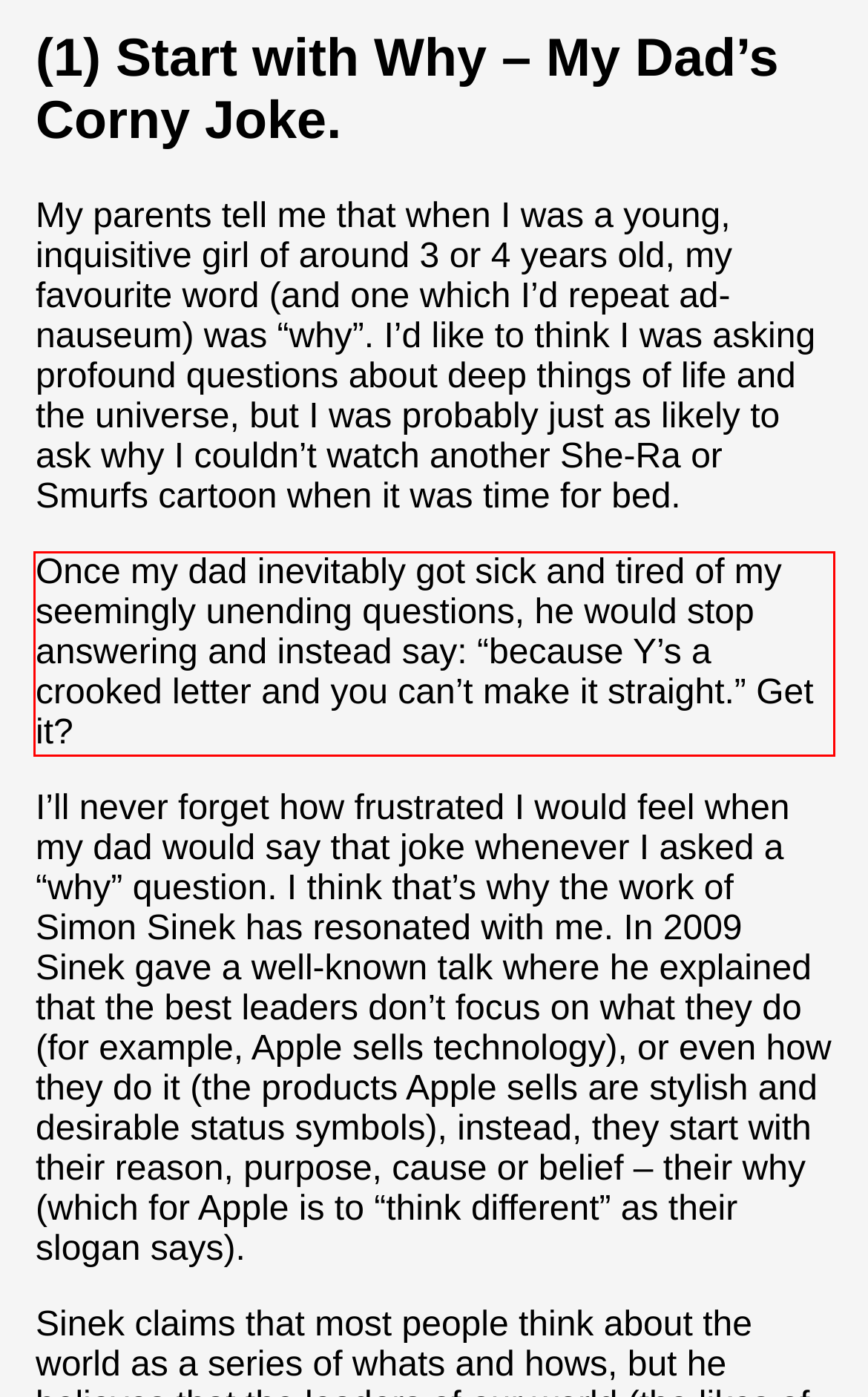Please analyze the provided webpage screenshot and perform OCR to extract the text content from the red rectangle bounding box.

Once my dad inevitably got sick and tired of my seemingly unending questions, he would stop answering and instead say: “because Y’s a crooked letter and you can’t make it straight.” Get it?